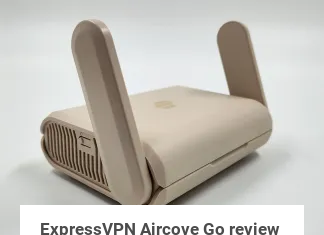How many antennas does the ExpressVPN Aircove Go have?
Please give a detailed and elaborate answer to the question.

The caption explicitly states that the device features two prominent antennas that facilitate wireless connectivity, which allows us to conclude that it has two antennas.